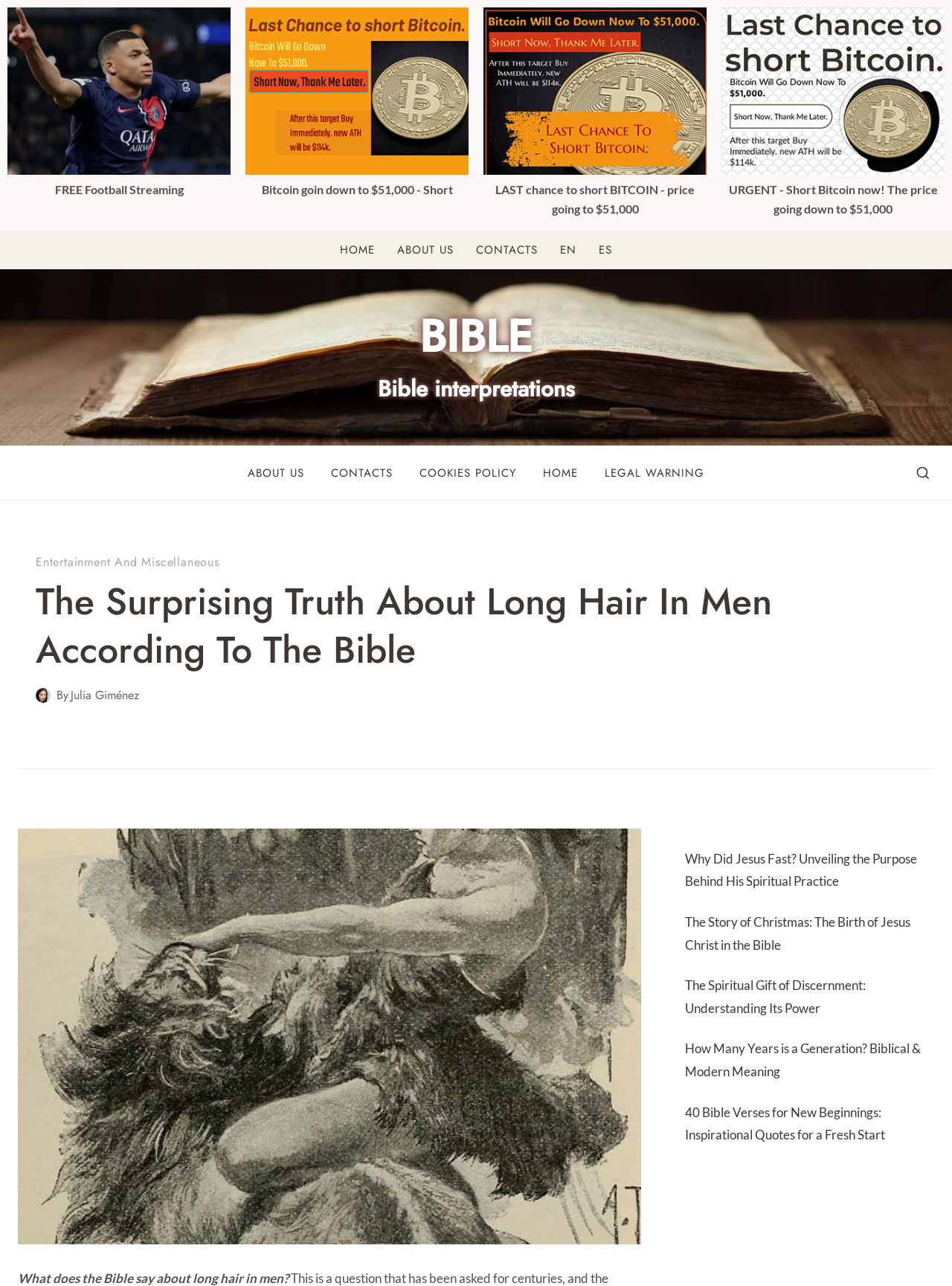Write a detailed summary of the webpage, including text, images, and layout.

The webpage is about the biblical truth of long hair in men, with a focus on its surprising significance. At the top, there are several links and static texts promoting unrelated topics, such as football streaming and Bitcoin prices. 

Below these promotions, there is a primary navigation menu with links to "HOME", "ABOUT US", "CONTACTS", and language options. To the right of this menu, there is a link to "BIBLE Bible interpretations". 

Further down, there is a secondary navigation menu with links to "ABOUT US", "CONTACTS", "COOKIES POLICY", "HOME", and "LEGAL WARNING". On the right side of this menu, there is a button to "View Search Form". 

The main content of the webpage starts with a heading that repeats the title of the webpage. Below this heading, there is a link to "Entertainment And Miscellaneous" and an author image with a link to the author's name, Julia Giménez. 

The main article is accompanied by an image related to long hair in men and the Bible, with a caption asking "What does the Bible say about long hair in men?". Below the image, there are several links to related articles, including "Why Did Jesus Fast?", "The Story of Christmas", "The Spiritual Gift of Discernment", "How Many Years is a Generation?", and "40 Bible Verses for New Beginnings".